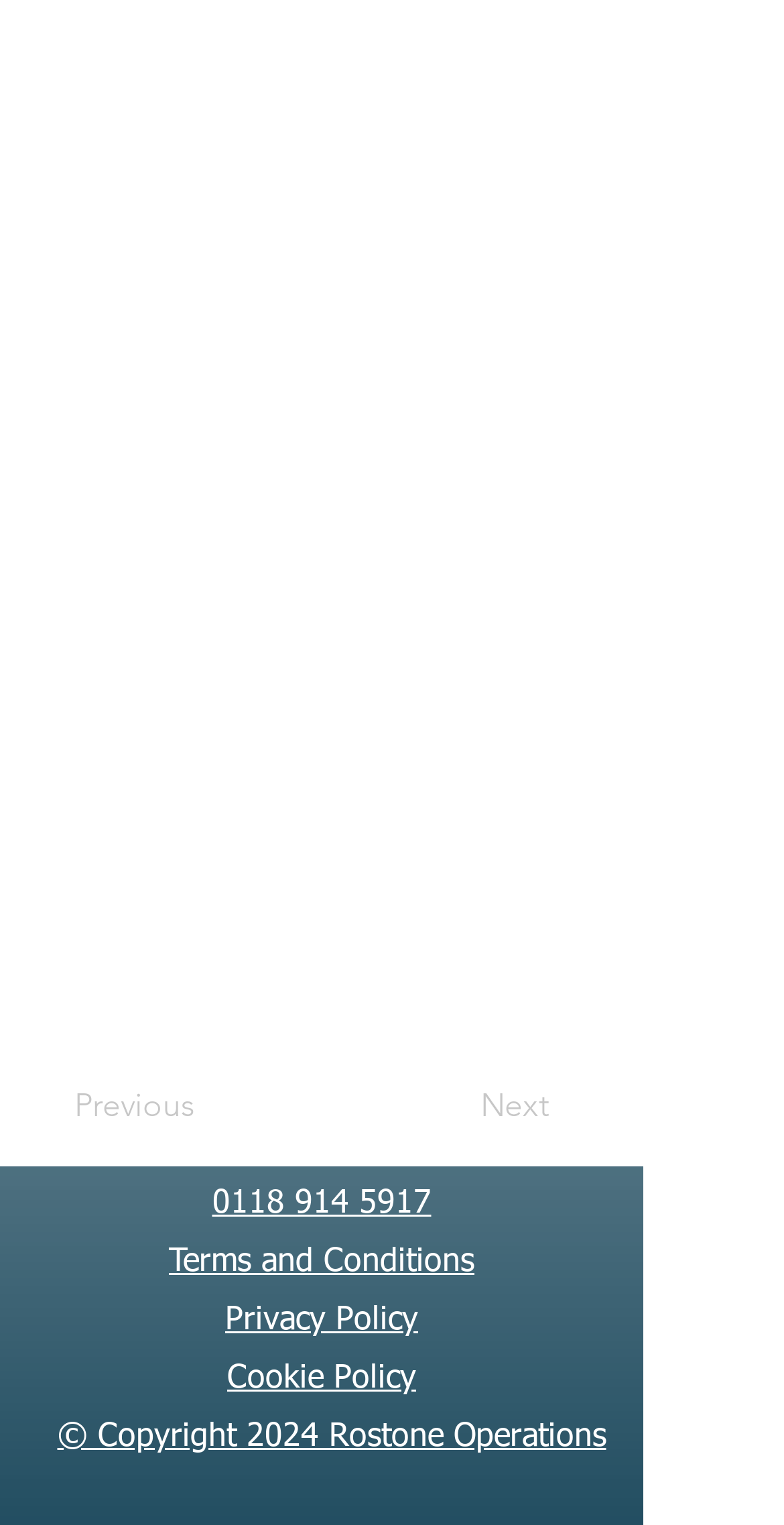What is the company name?
Examine the image and give a concise answer in one word or a short phrase.

Rostone Operations